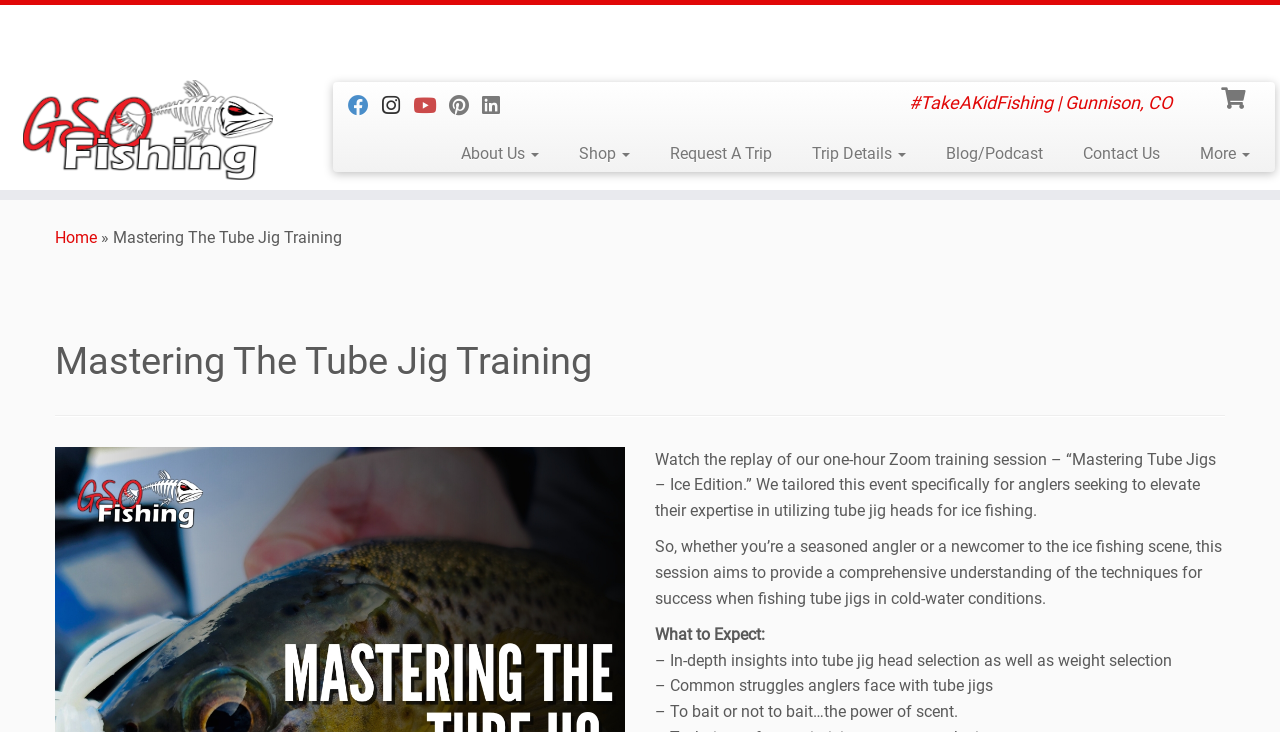Respond with a single word or short phrase to the following question: 
How many social media platforms are linked on the webpage?

5